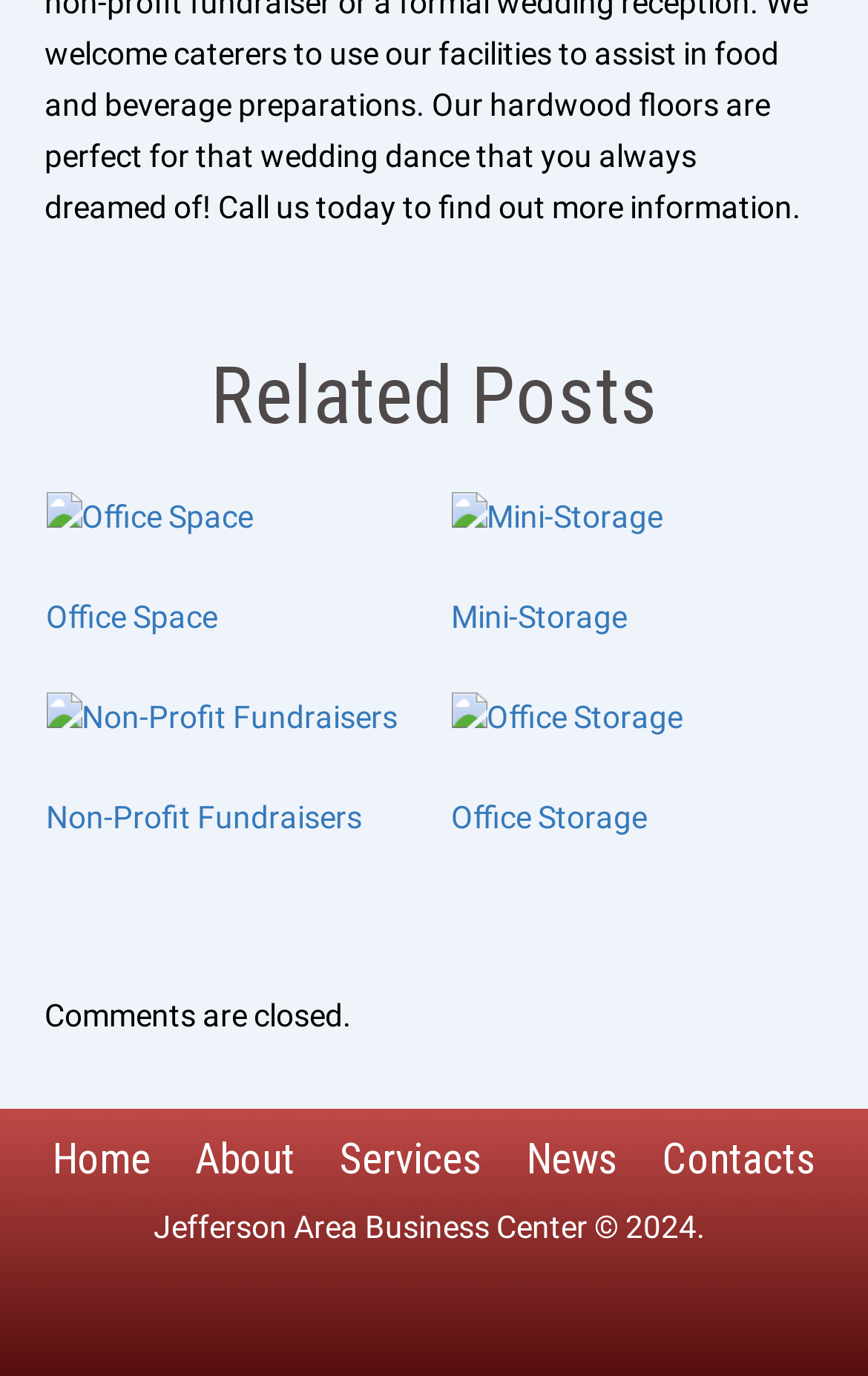Answer this question in one word or a short phrase: How many related posts are there?

4